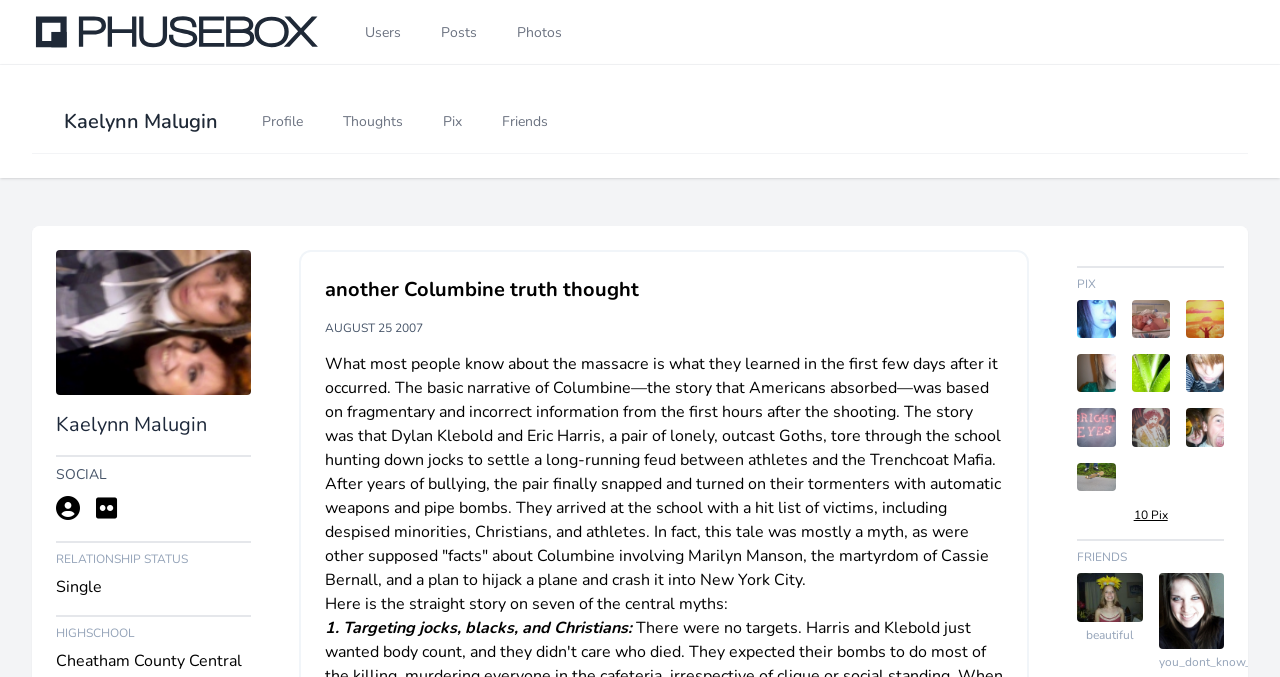Provide the bounding box coordinates of the HTML element this sentence describes: "Thoughts". The bounding box coordinates consist of four float numbers between 0 and 1, i.e., [left, top, right, bottom].

[0.265, 0.13, 0.318, 0.227]